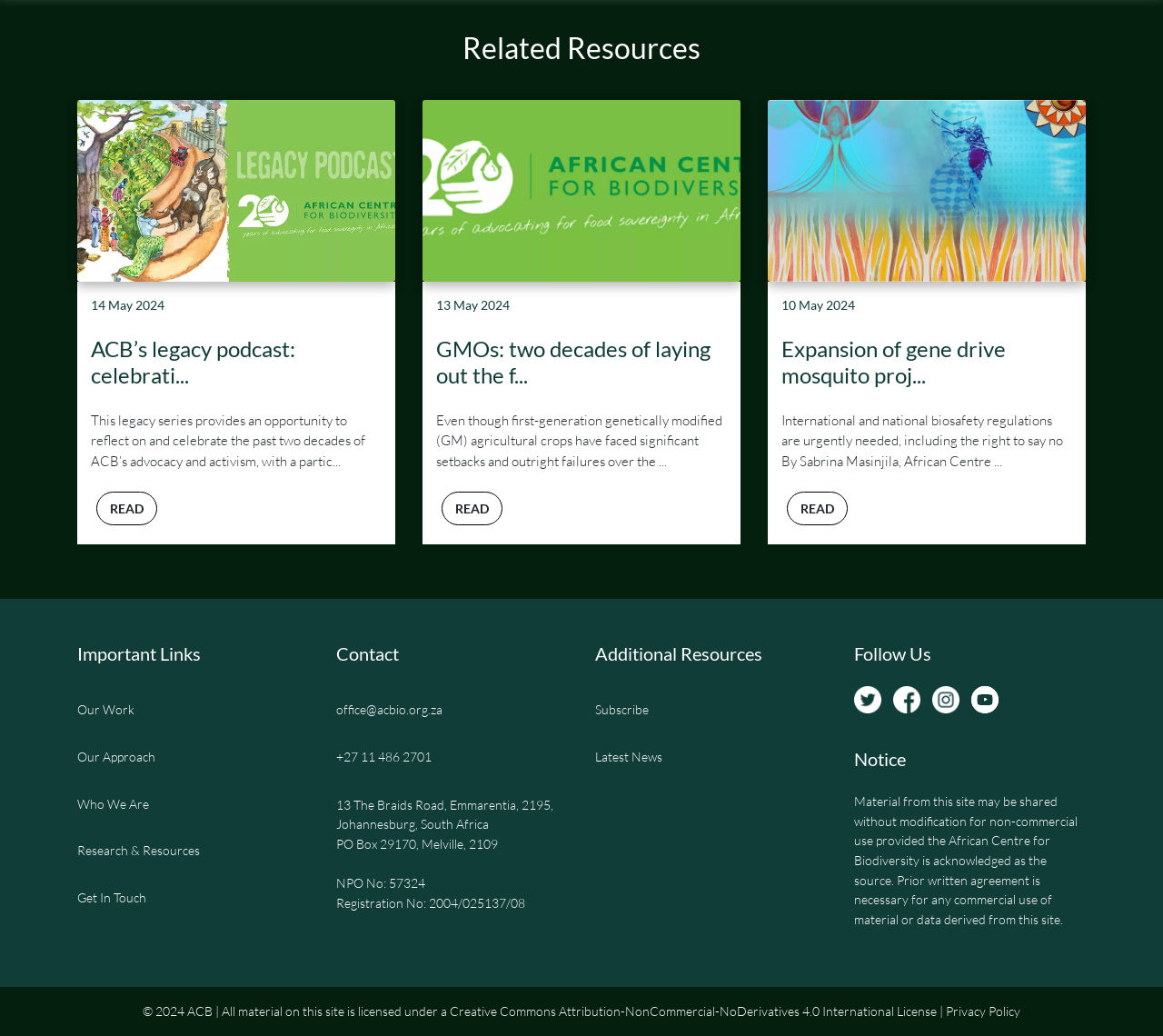Find the bounding box coordinates of the clickable element required to execute the following instruction: "Read about ACB’s legacy podcast". Provide the coordinates as four float numbers between 0 and 1, i.e., [left, top, right, bottom].

[0.078, 0.325, 0.328, 0.375]